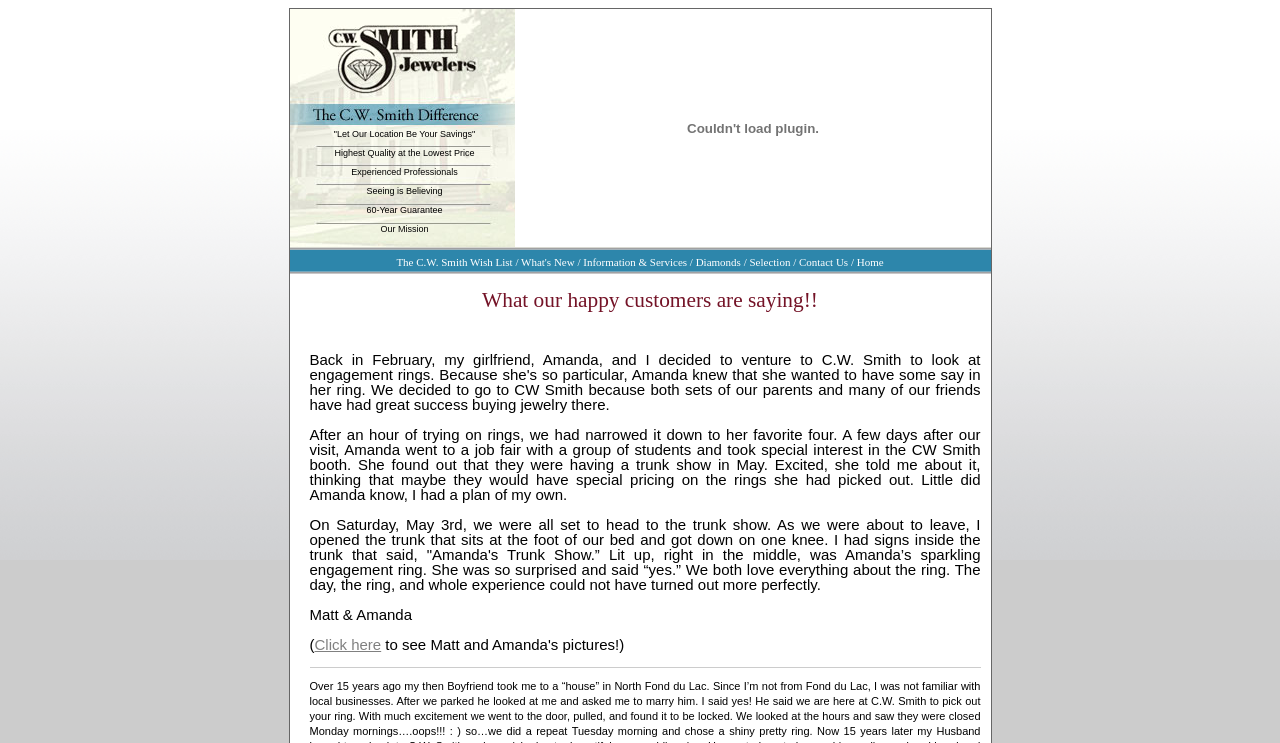How many images are in the top navigation bar?
Refer to the image and provide a one-word or short phrase answer.

3